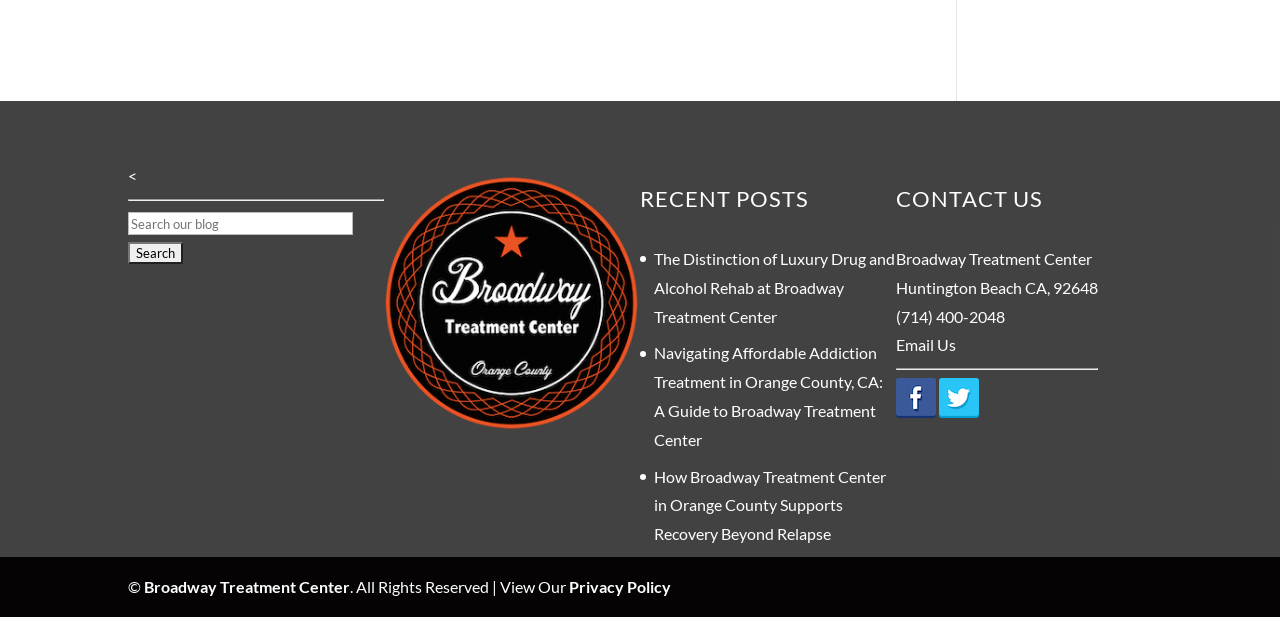Given the element description: "alt="Broadway Treatment Center Facebook"", predict the bounding box coordinates of this UI element. The coordinates must be four float numbers between 0 and 1, given as [left, top, right, bottom].

[0.7, 0.652, 0.731, 0.683]